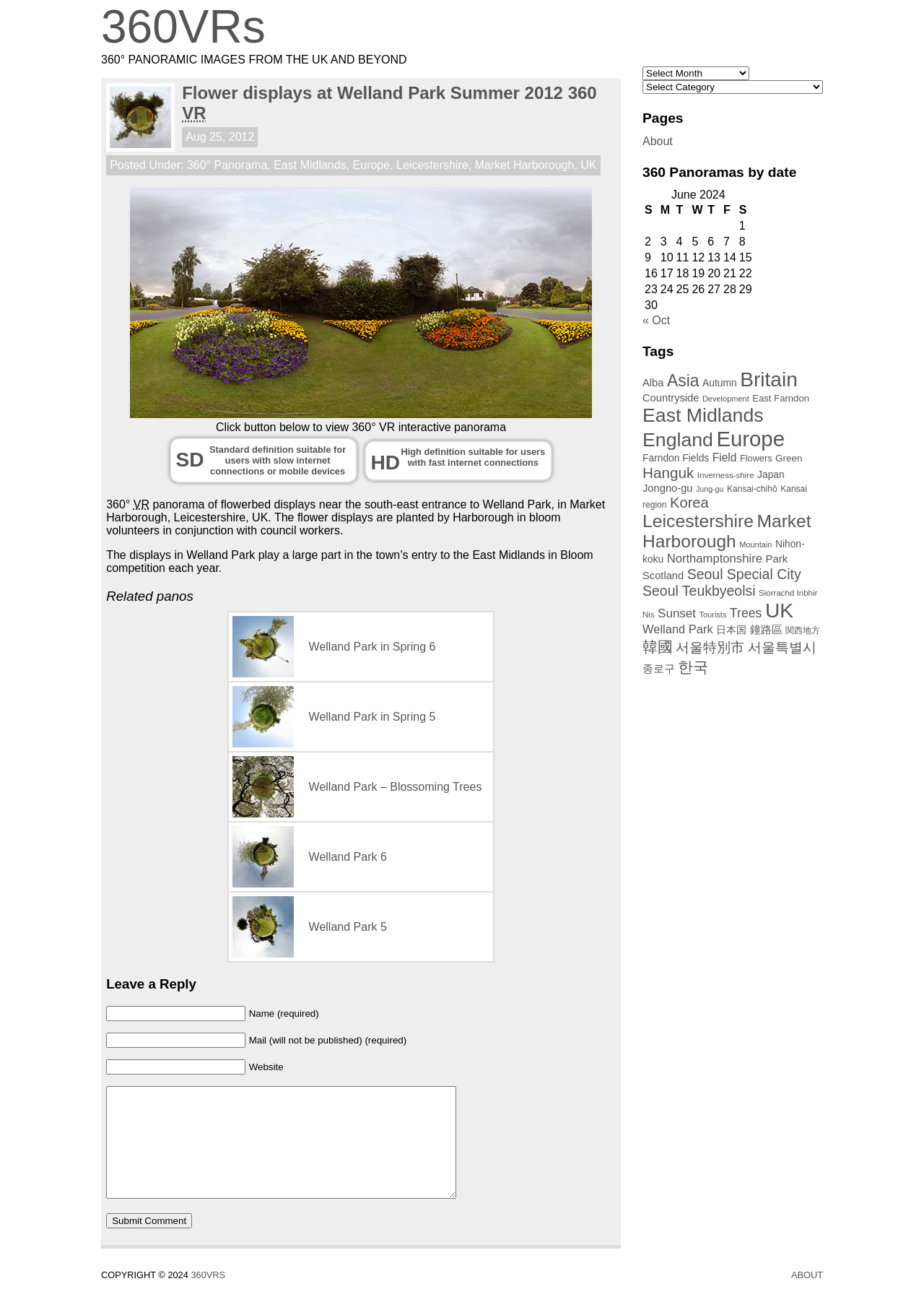Write an exhaustive caption that covers the webpage's main aspects.

This webpage is about a 360° VR interactive panorama of flowerbed displays near the south-east entrance to Welland Park, in Market Harborough, Leicestershire, UK. At the top, there is a link to "360VRs" and a static text "360° PANORAMIC IMAGES FROM THE UK AND BEYOND". Below this, there is an article section that contains a header with an image of "Flower displays at Welland Park Summer 2012" and a heading "Flower displays at Welland Park Summer 2012 360 VR". 

To the right of the header, there is a link to "Flower displays at Welland Park Summer 2012 360 VR" with an abbreviation "Virtual Reality" next to it. Below this, there is a time stamp "Aug 25, 2012" and a static text "Posted Under:". This is followed by a series of links to categories such as "360° Panorama", "East Midlands", "Europe", "Leicestershire", "Market Harborough", and "UK".

Below the header section, there is a large image of the "Flower displays at Welland Park Summer 2012 360° Panorama". To the right of the image, there is a static text "Click button below to view 360° VR interactive panorama" and two links to "SD Standard definition" and "HD High definition" suitable for users with different internet connections.

Below this, there is a static text describing the flower displays in Welland Park and their significance in the town's entry to the East Midlands in Bloom competition each year. Following this, there is a heading "Related panos" with a series of links to other panoramas such as "Welland Park in Spring 6", "Welland Park in Spring 5", and "Welland Park – Blossoming Trees", each with a corresponding image.

At the bottom of the page, there is a section for leaving a reply with text boxes for name, mail, website, and a comment, as well as a submit button. To the right of this, there is a complementary section with links to archives, categories, and pages, including "About" and "360 Panoramas by date". The latter has a table with a calendar for June 2024.